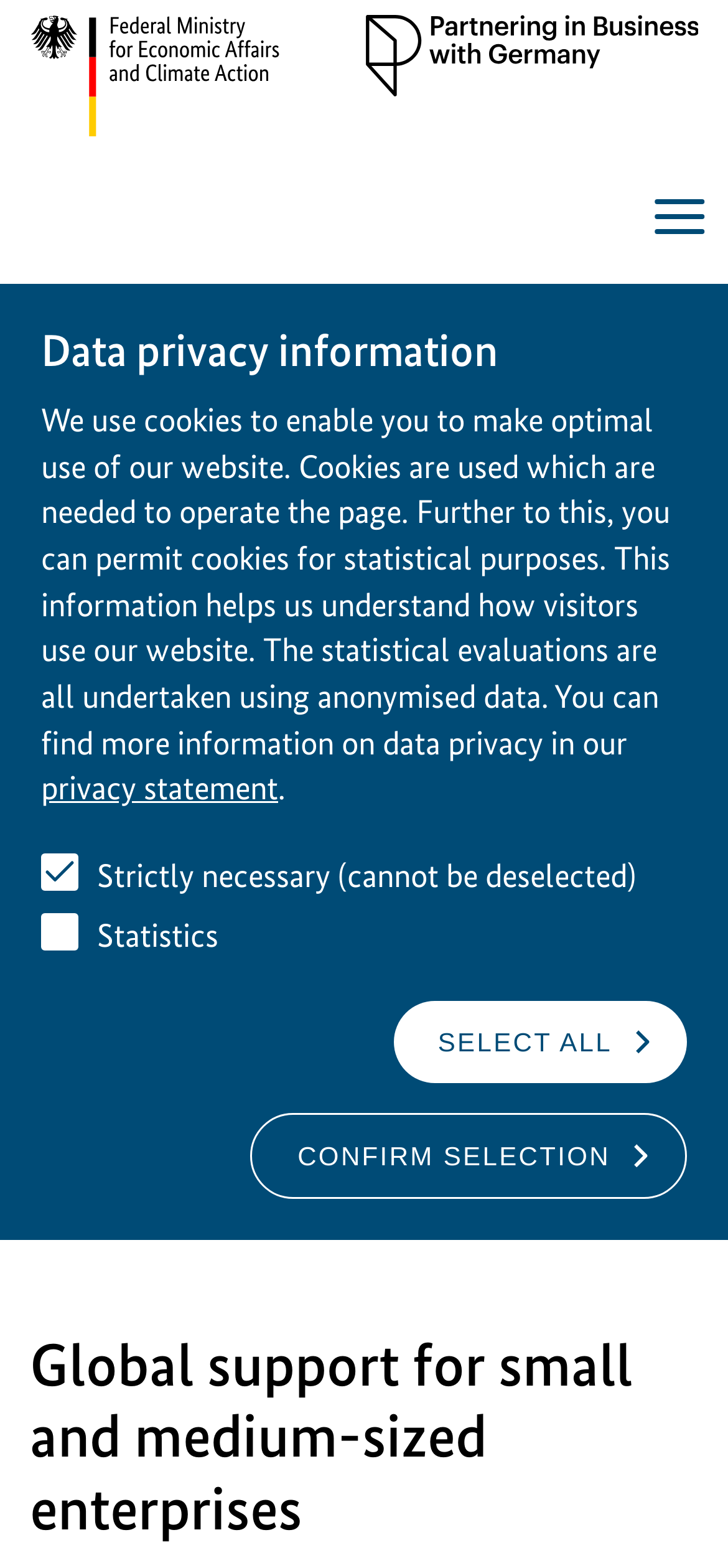Locate the UI element described by Select all and provide its bounding box coordinates. Use the format (top-left x, top-left y, bottom-right x, bottom-right y) with all values as floating point numbers between 0 and 1.

[0.54, 0.638, 0.944, 0.691]